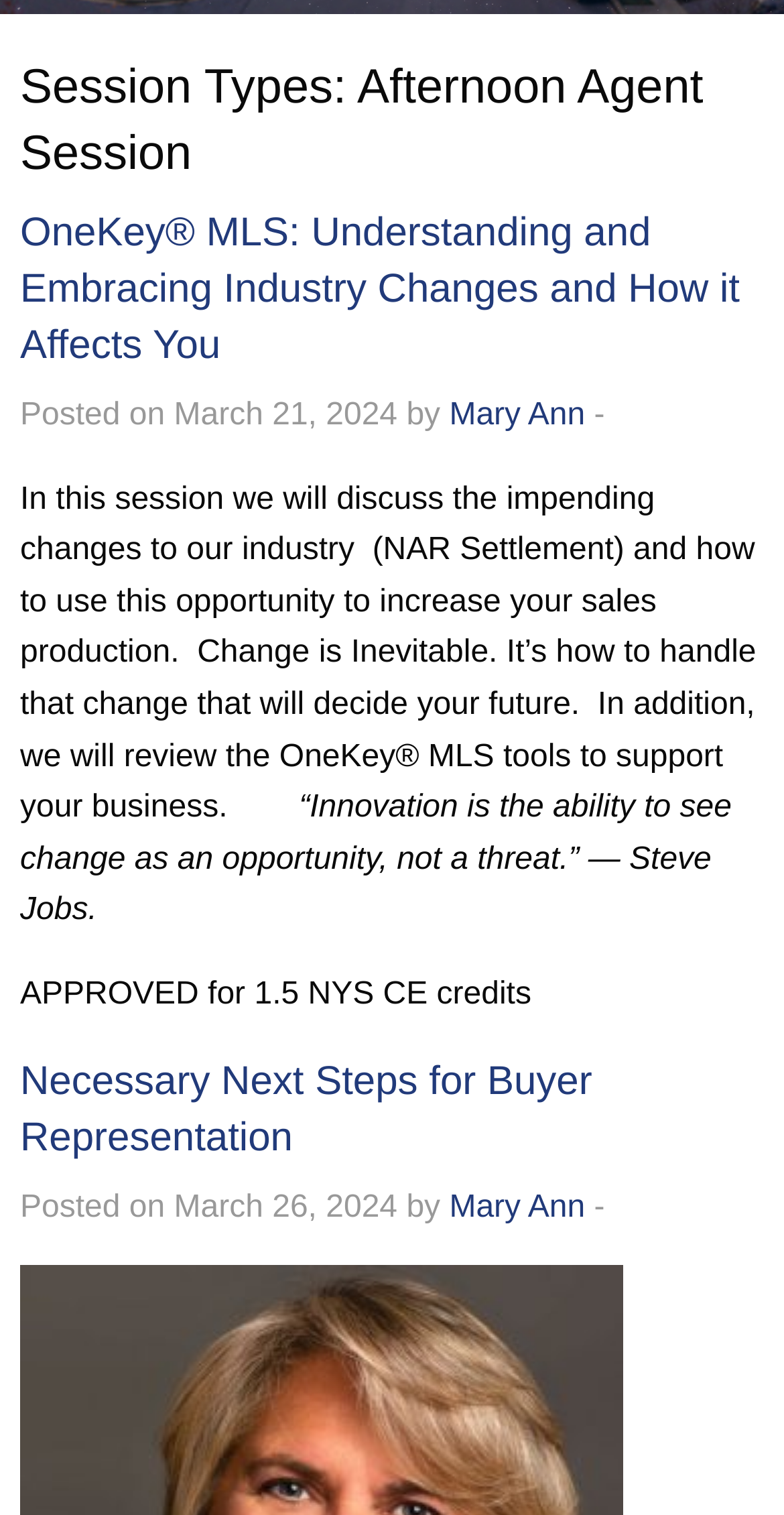Locate the UI element that matches the description Mary Ann in the webpage screenshot. Return the bounding box coordinates in the format (top-left x, top-left y, bottom-right x, bottom-right y), with values ranging from 0 to 1.

[0.573, 0.785, 0.746, 0.808]